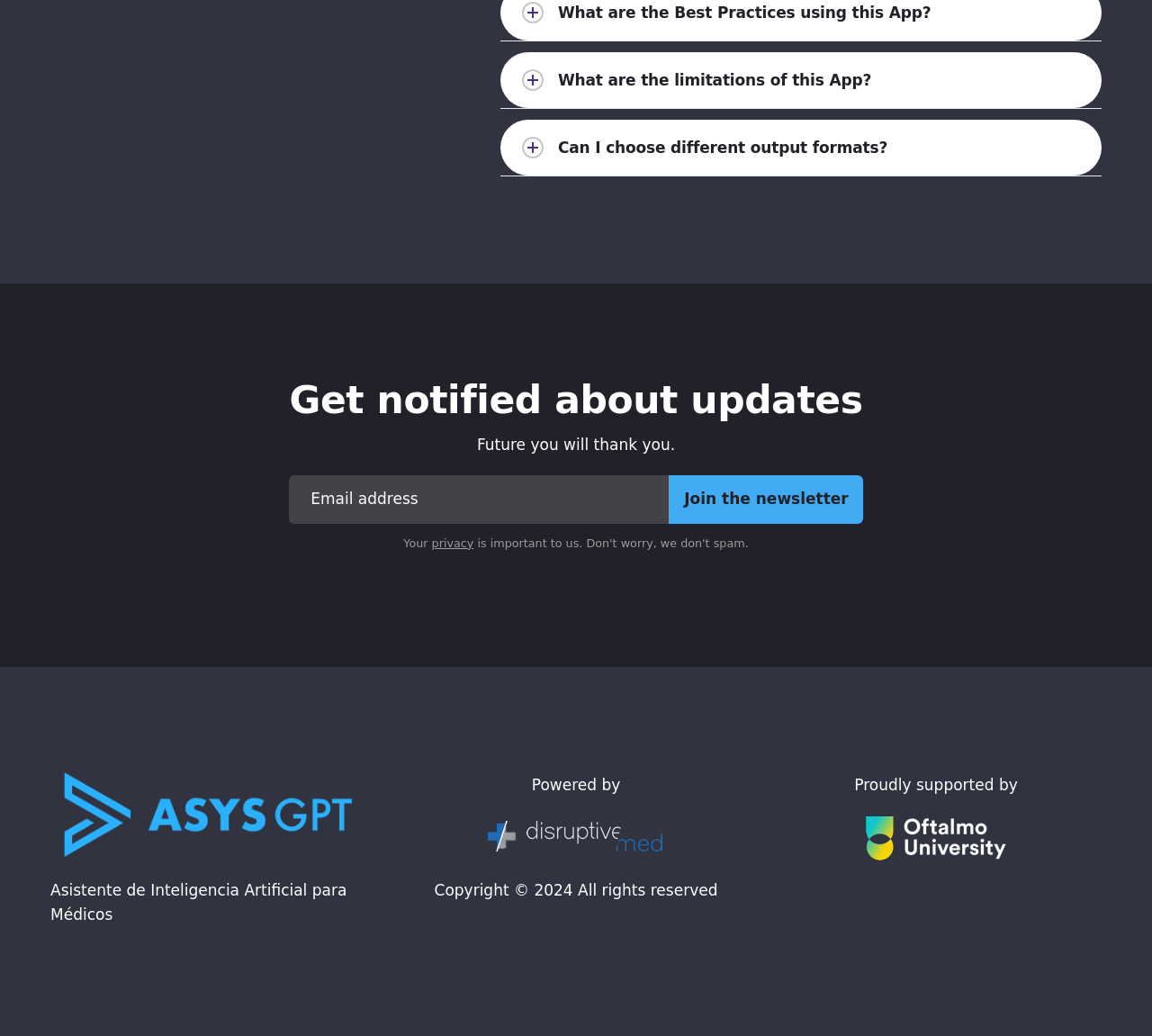What is the copyright year?
Please respond to the question thoroughly and include all relevant details.

The copyright year can be found in the static text element 'Copyright © 2024 All rights reserved' located at the bottom of the webpage.